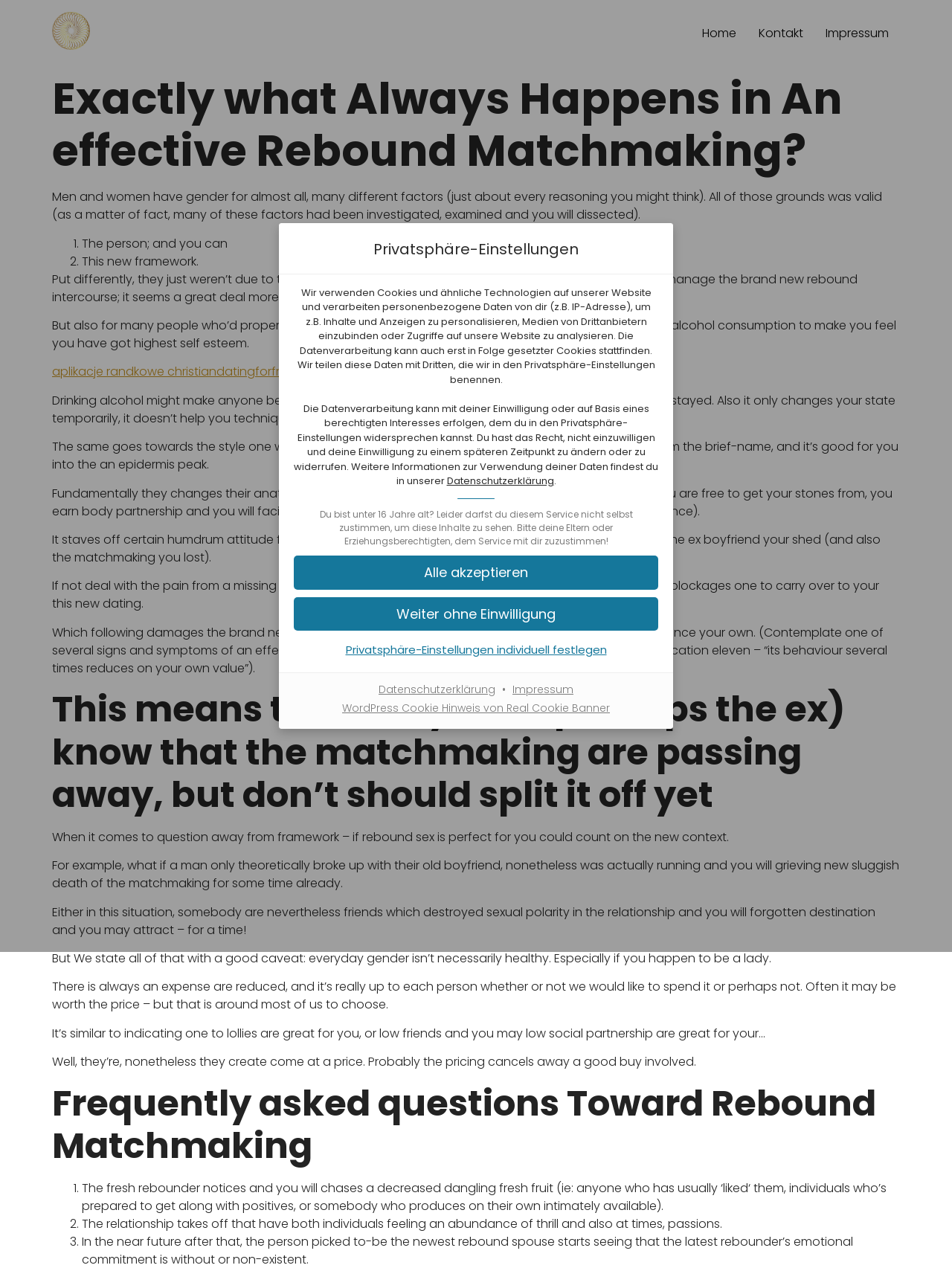What is the purpose of the dialog box?
Provide a comprehensive and detailed answer to the question.

The dialog box is titled 'Privatsphäre-Einstellungen' which translates to 'Privacy Settings' in English. It contains text about the website's use of cookies and personal data, and provides options for the user to set their privacy preferences.